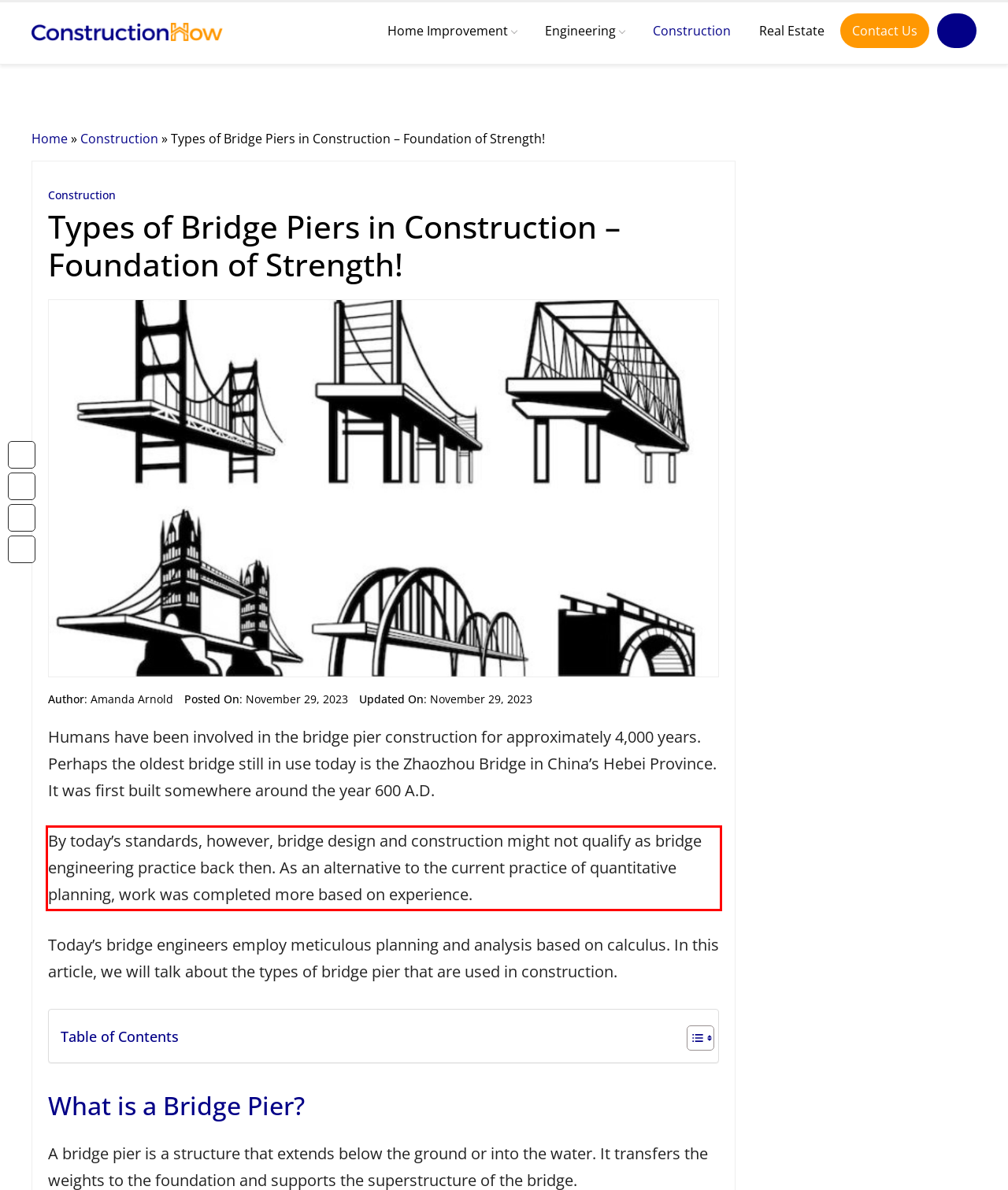The screenshot provided shows a webpage with a red bounding box. Apply OCR to the text within this red bounding box and provide the extracted content.

By today’s standards, however, bridge design and construction might not qualify as bridge engineering practice back then. As an alternative to the current practice of quantitative planning, work was completed more based on experience.